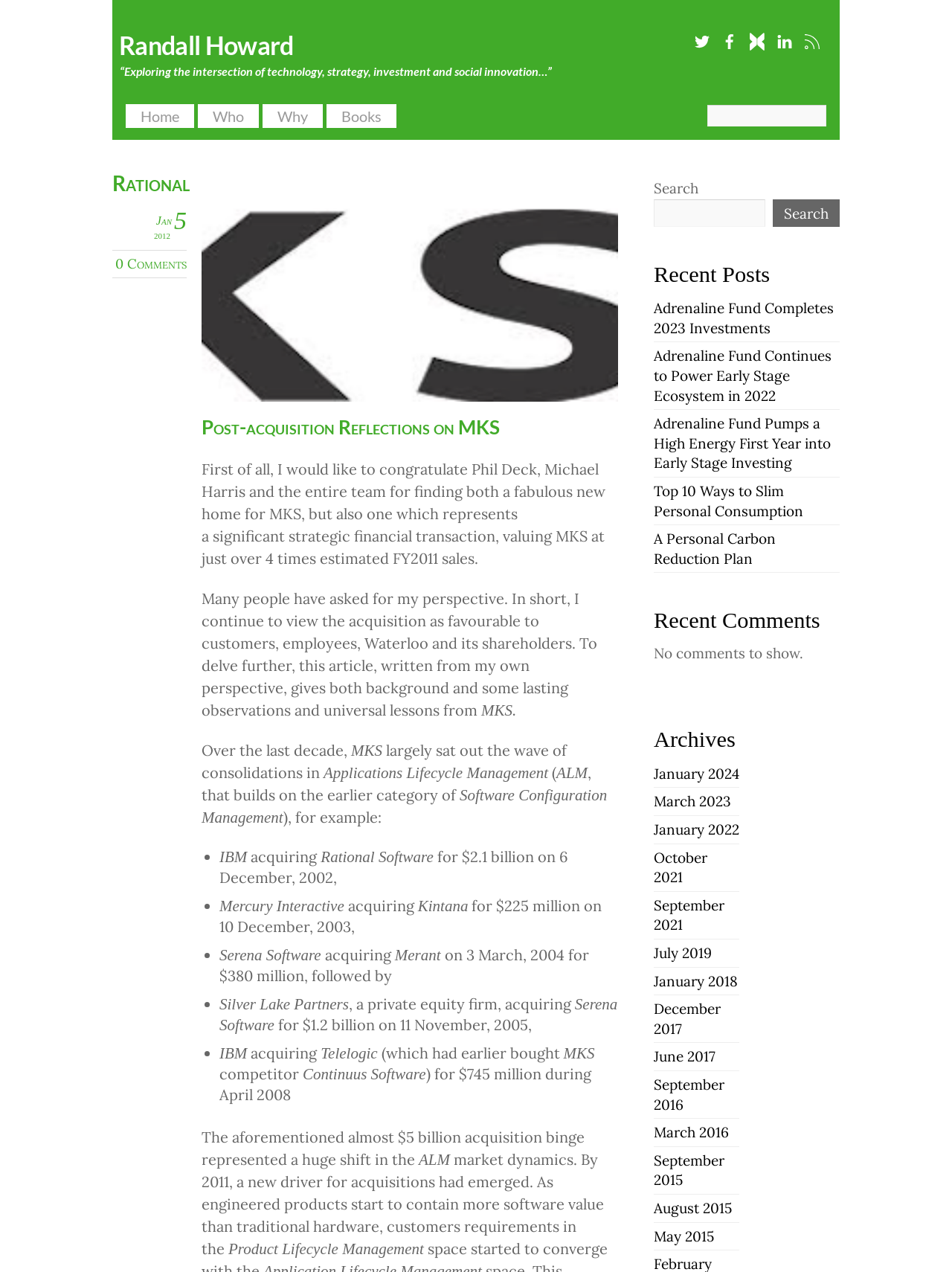Explain the webpage's design and content in an elaborate manner.

The webpage is titled "Rational – Randall Howard" and has a prominent link to the author's name at the top left corner. Below the title, there is a brief description of the website, which reads "Exploring the intersection of technology, strategy, investment and social innovation…".

The top navigation bar has five links: "Home", "Who", "Why", "Books", and a search box on the right side. The search box is accompanied by a "Search" label.

On the top right corner, there are five social media links: Twitter, Facebook, Expertfile, LinkedIn, and RSS. Each link has an associated image.

The main content of the webpage is a blog post titled "Post-acquisition Reflections on MKS". The post has a heading and several paragraphs of text, which discuss the acquisition of MKS and its implications. The text is interspersed with links to other articles and websites.

The post also includes a list of bullet points, each describing a significant acquisition in the Applications Lifecycle Management (ALM) market. The list includes acquisitions by IBM, Mercury Interactive, Serena Software, and Silver Lake Partners.

At the bottom of the page, there is a section with the date "5 Jan 2012" and a link to "0 Comments".